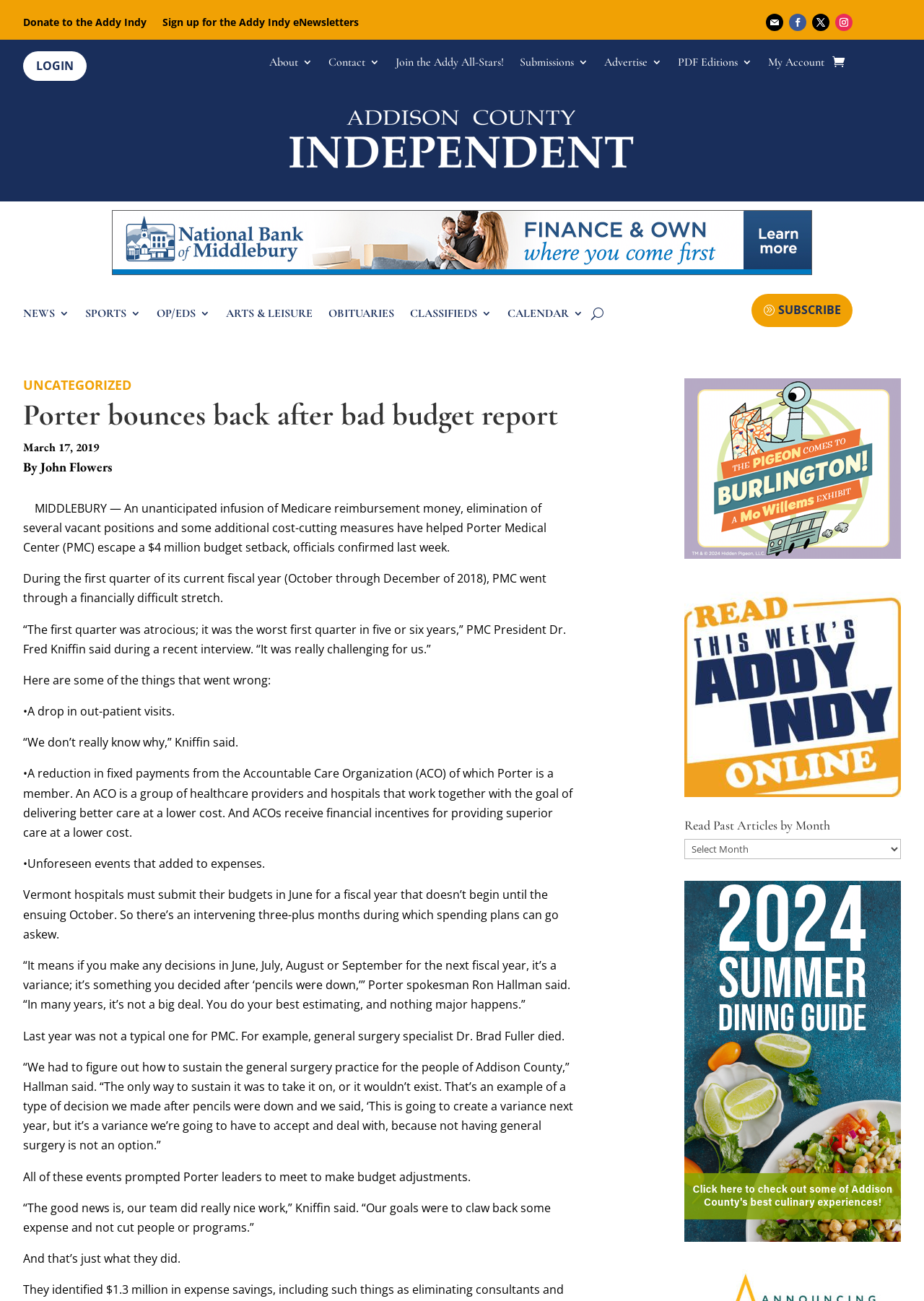Please analyze the image and provide a thorough answer to the question:
What is the goal of the Accountable Care Organization (ACO)?

The article explains that 'ACOs receive financial incentives for providing superior care at a lower cost', implying that the goal of ACOs is to deliver better care at a lower cost.